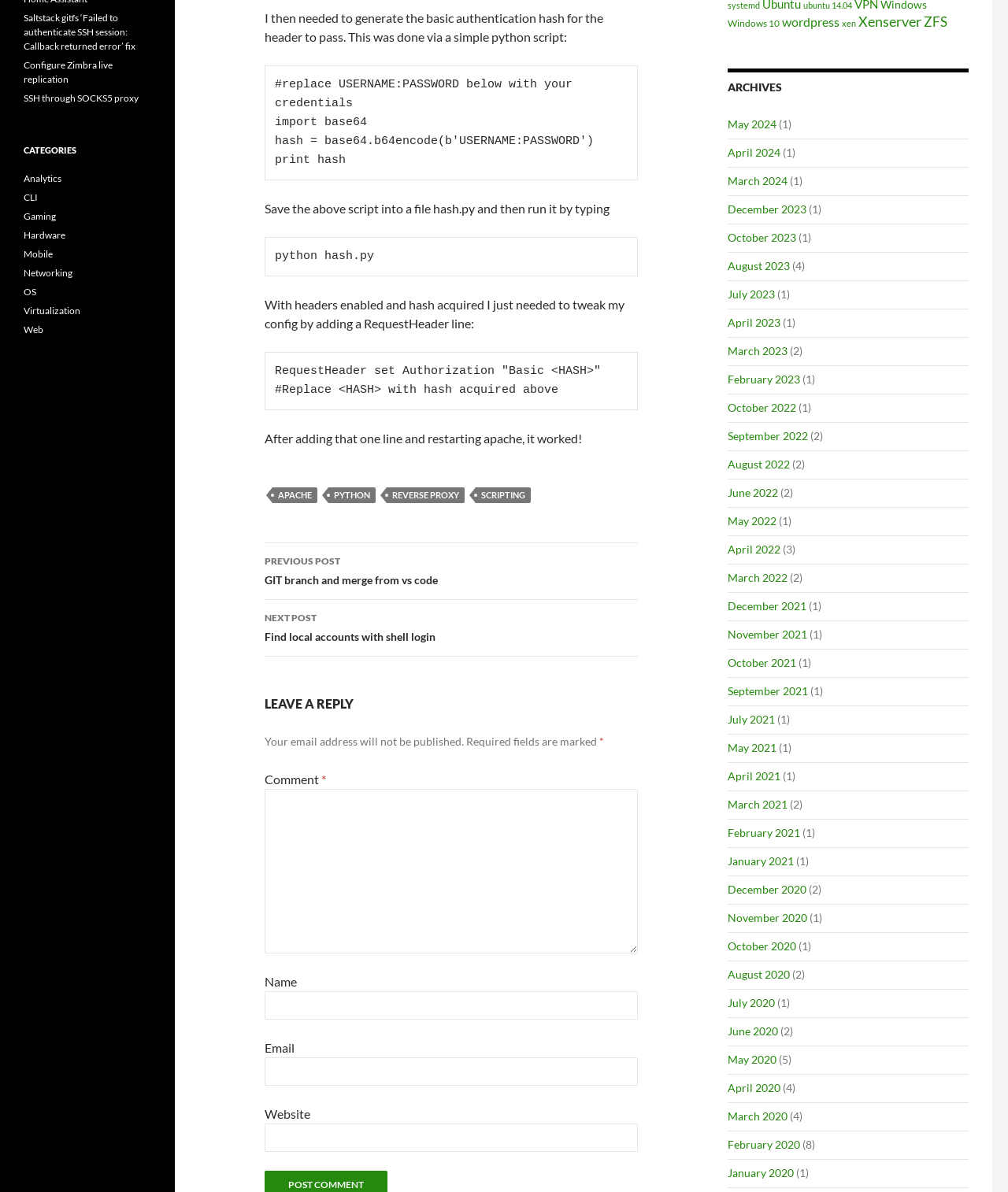From the element description: "Download App", extract the bounding box coordinates of the UI element. The coordinates should be expressed as four float numbers between 0 and 1, in the order [left, top, right, bottom].

None